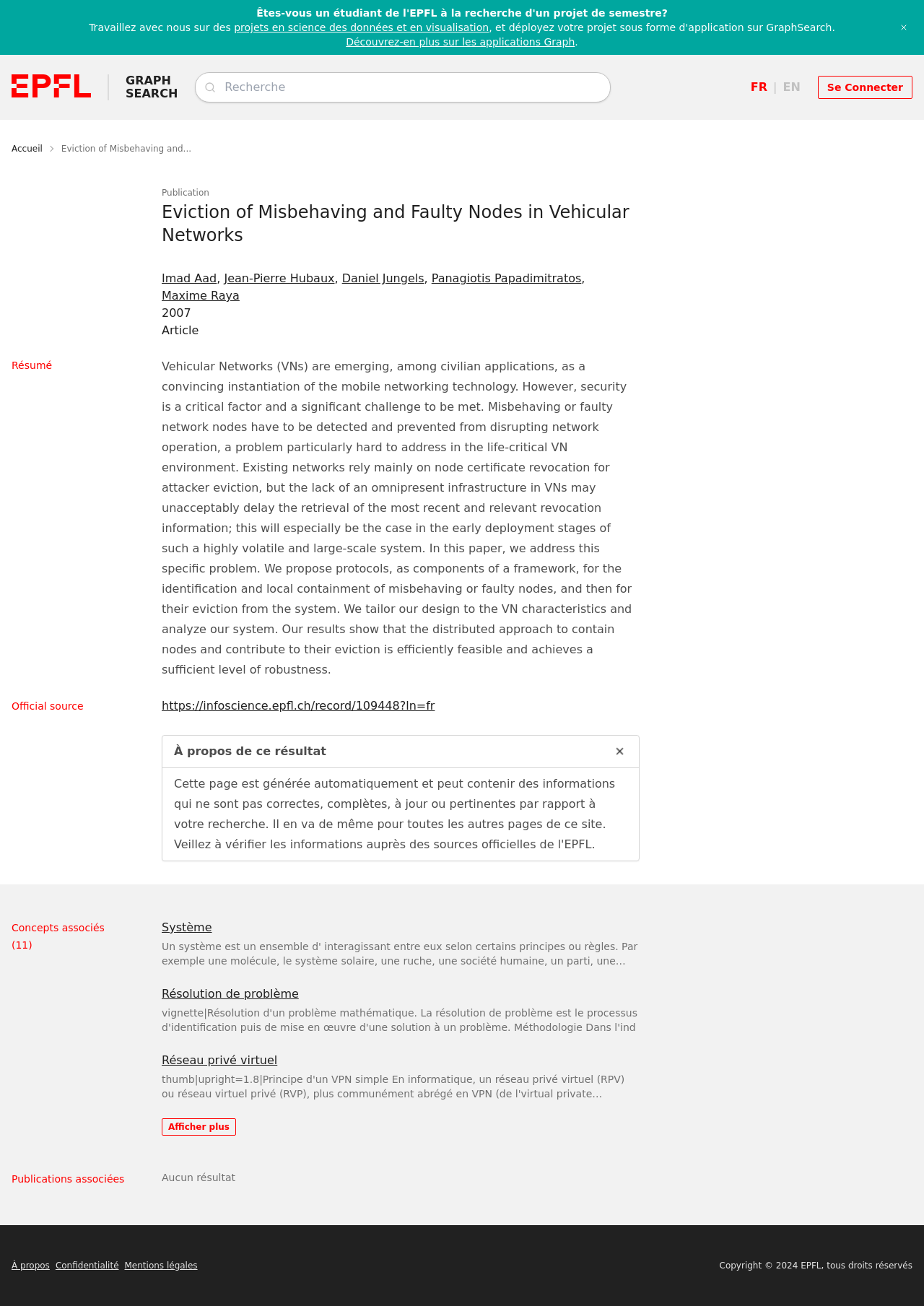Can you pinpoint the bounding box coordinates for the clickable element required for this instruction: "Search for something"? The coordinates should be four float numbers between 0 and 1, i.e., [left, top, right, bottom].

[0.243, 0.06, 0.654, 0.074]